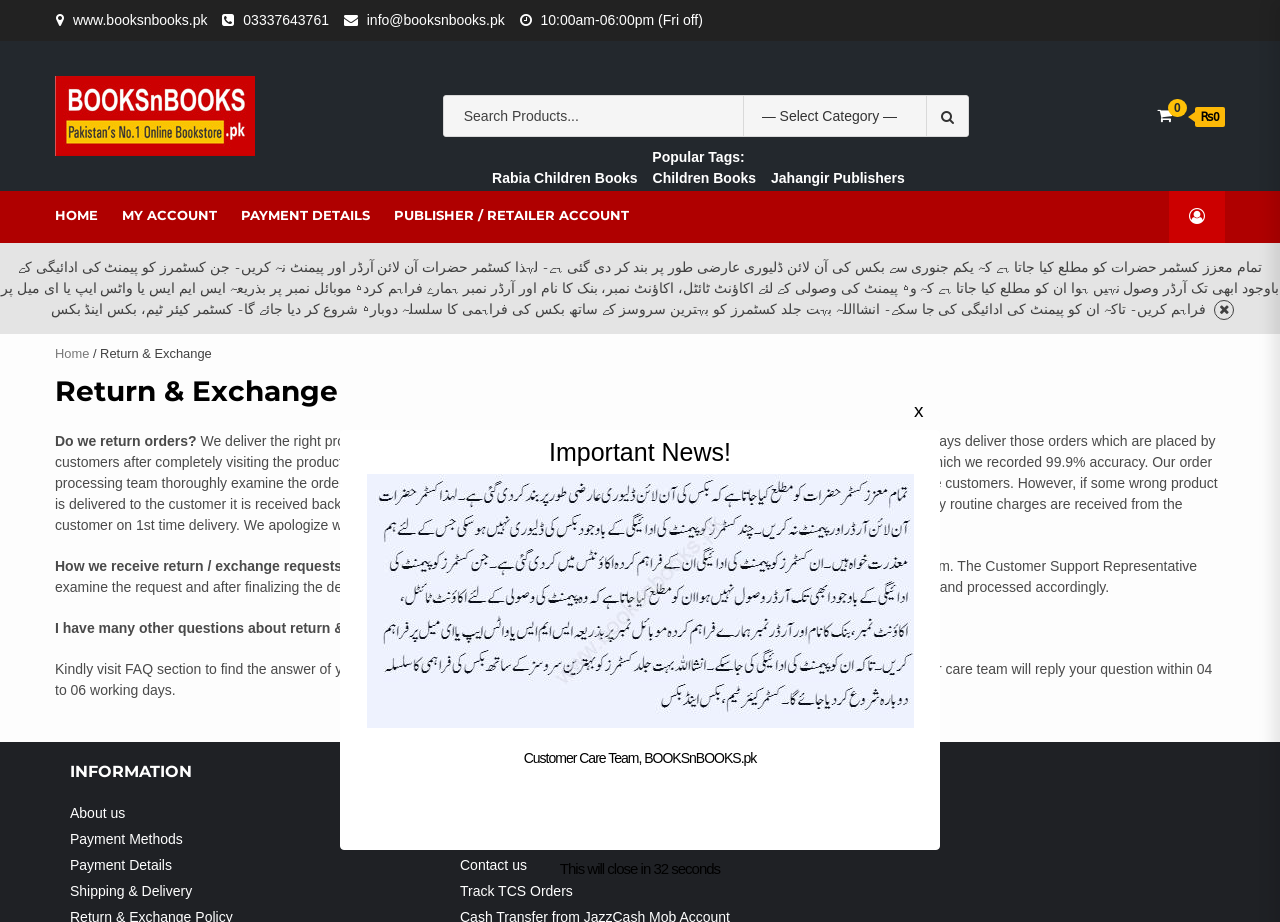Please identify the primary heading on the webpage and return its text.

Return & Exchange